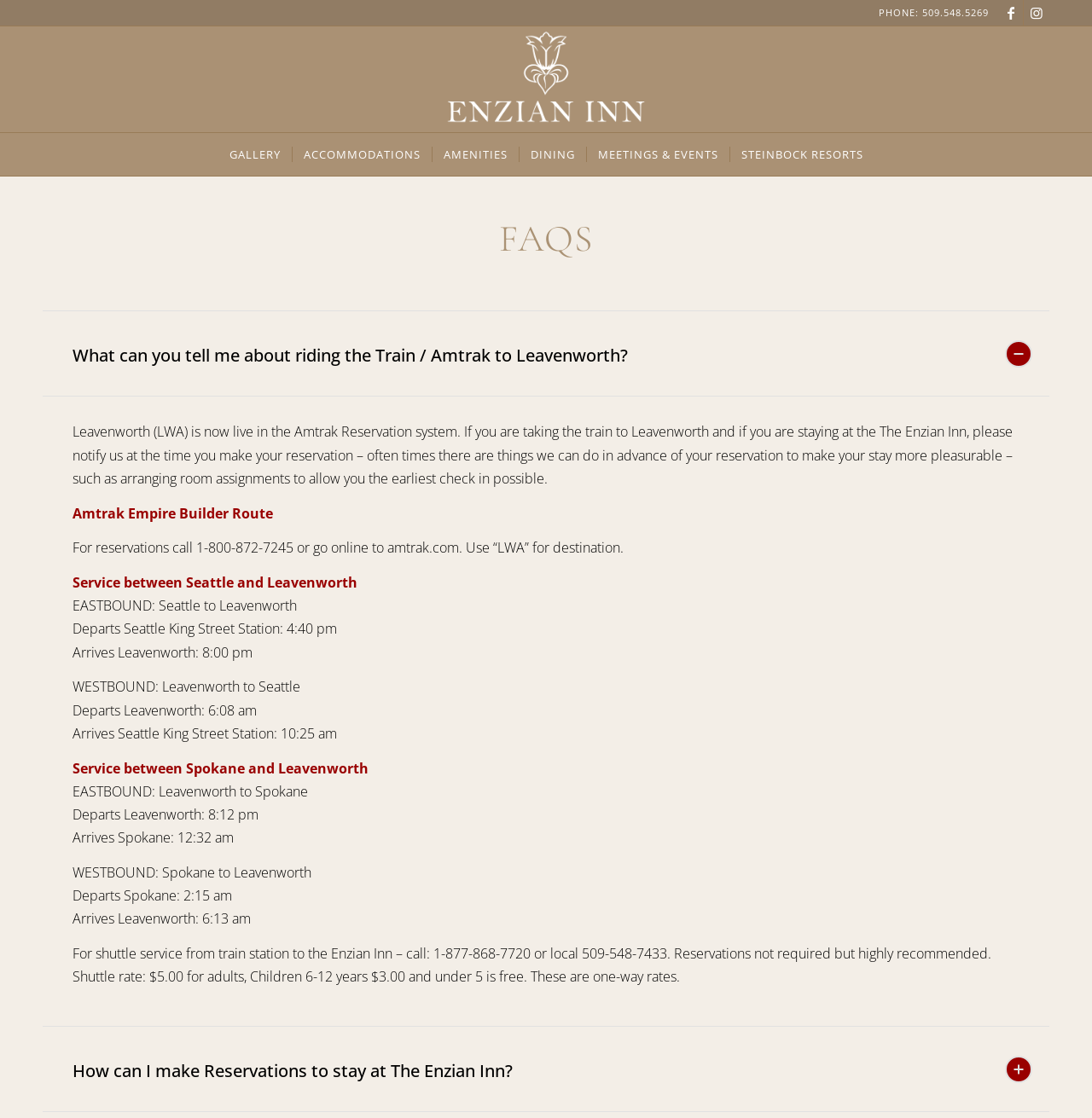Please mark the clickable region by giving the bounding box coordinates needed to complete this instruction: "Click on the 'Best VPN 2021Buffalo wireless router' link".

None